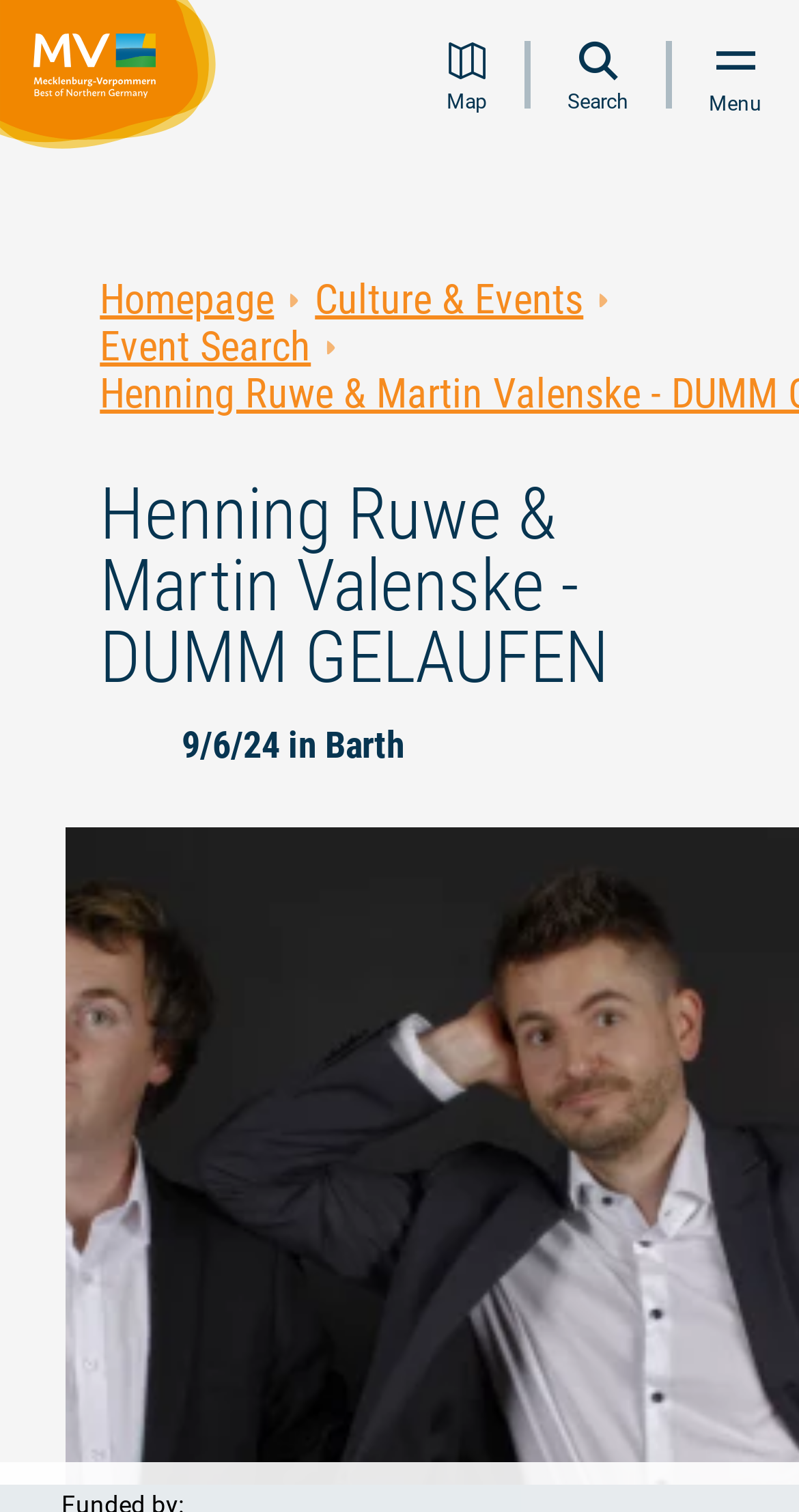Show the bounding box coordinates of the element that should be clicked to complete the task: "View events".

[0.394, 0.183, 0.73, 0.214]